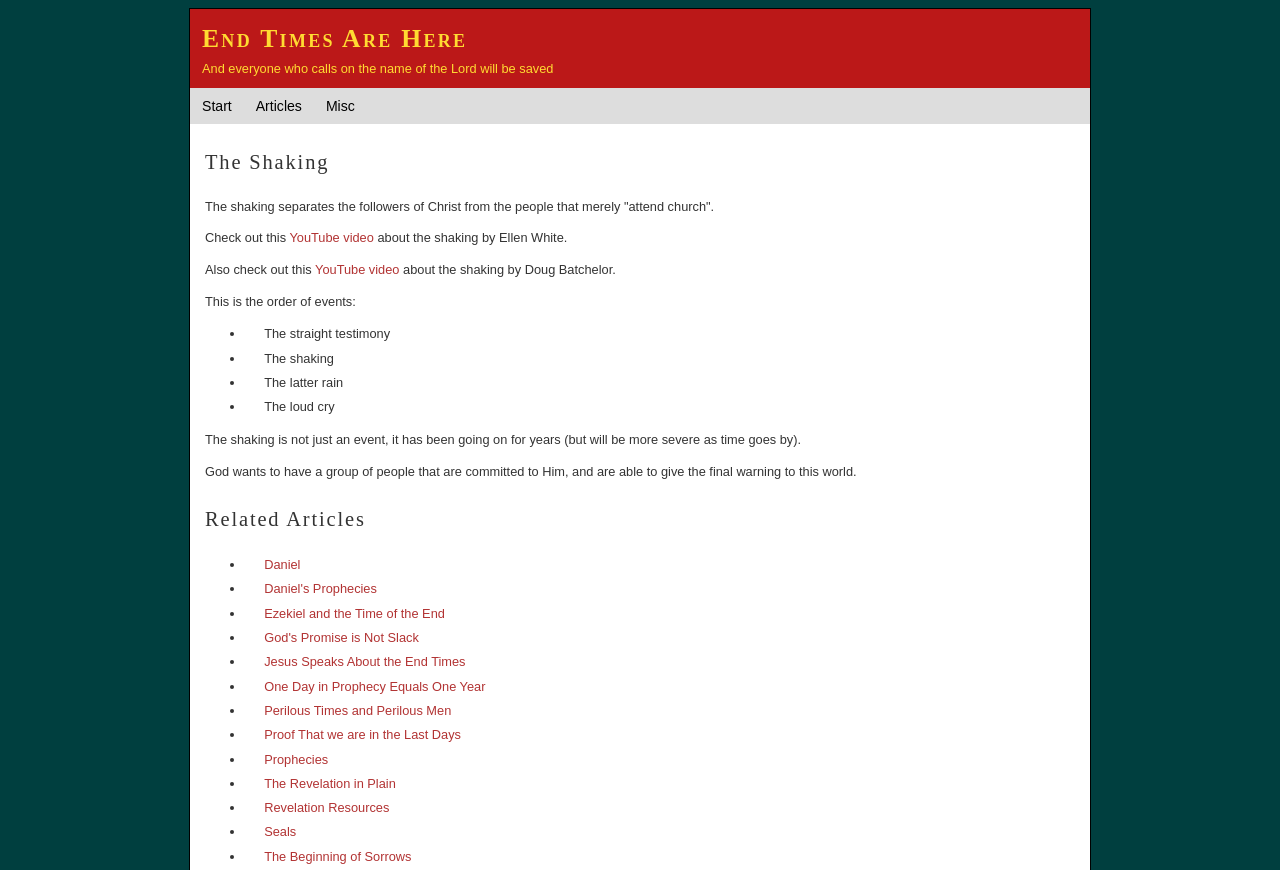Give a detailed account of the webpage.

The webpage is titled "End Times Are Here - The Shaking" and has a prominent link at the top with the text "End Times Are Here And everyone who calls on the name of the Lord will be saved". Below this link, there are three buttons aligned horizontally, labeled "Start", "Articles", and "Misc".

The main content of the webpage is divided into two sections. The first section has a heading "The Shaking" and discusses the concept of the shaking, which separates followers of Christ from those who merely attend church. There are several paragraphs of text explaining this concept, along with links to YouTube videos by Ellen White and Doug Batchelor.

Below this section, there is a list of events in the order they will occur, including the straight testimony, the shaking, the latter rain, and the loud cry. The text explains that the shaking is not just an event, but has been ongoing for years and will become more severe over time. God wants to have a group of people committed to Him who can give the final warning to the world.

The second section of the webpage has a heading "Related Articles" and lists several links to articles related to end times prophecies, including Daniel, Ezekiel, and Revelation. There are 12 links in total, each with a brief title and a bullet point marker.